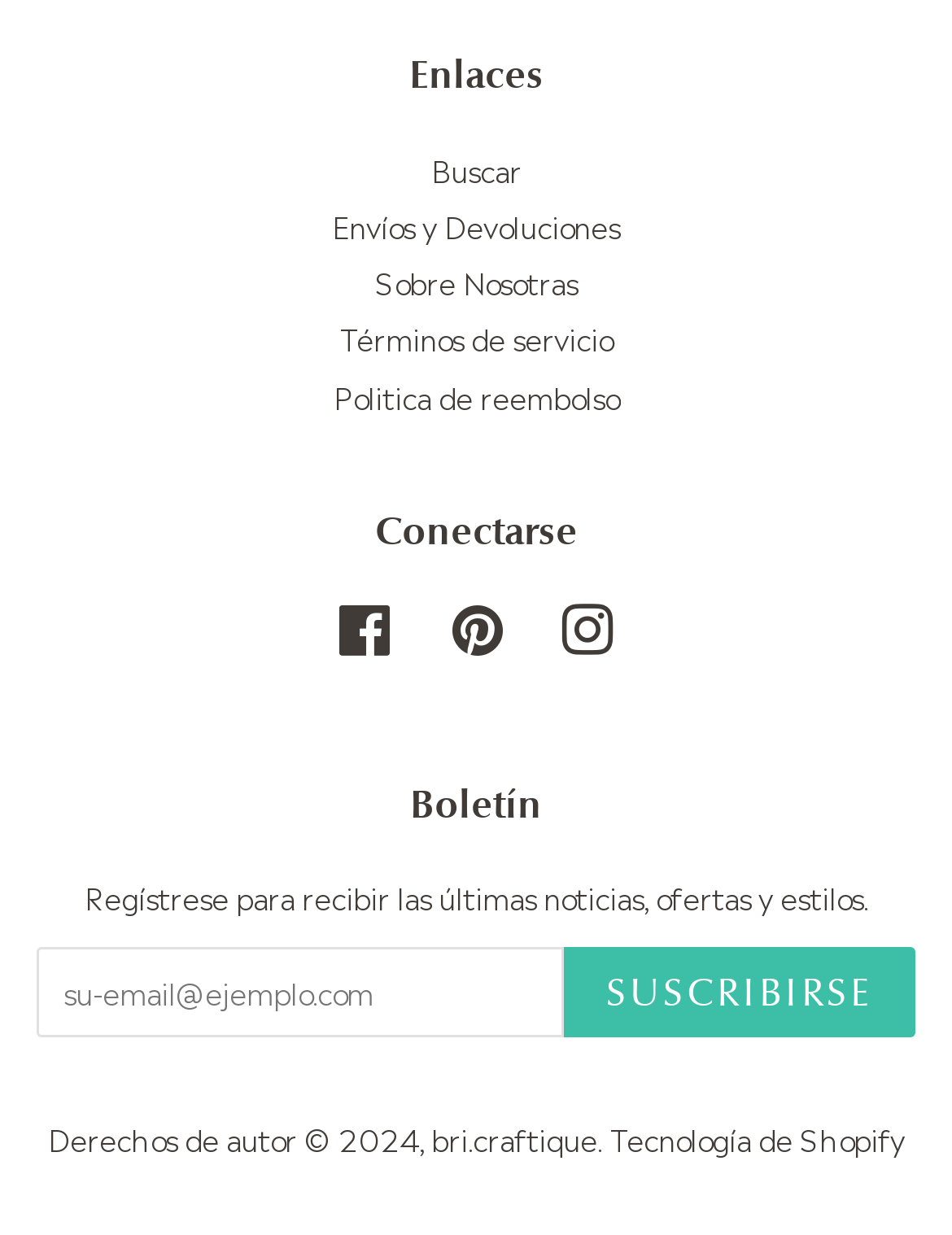Provide a brief response to the question using a single word or phrase: 
What is the purpose of the textbox?

To enter email